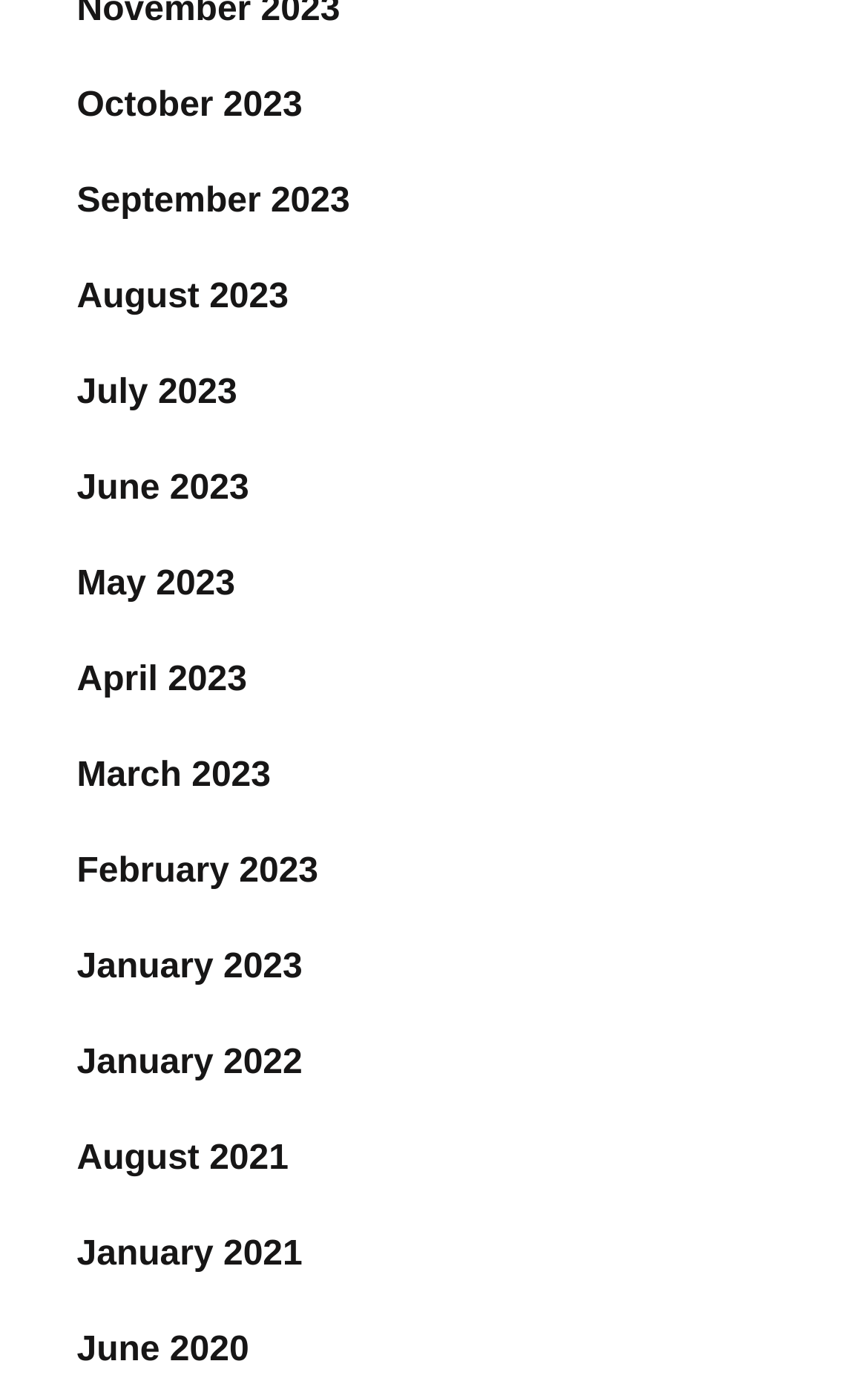Use a single word or phrase to answer the question:
How many months are listed in 2023?

12